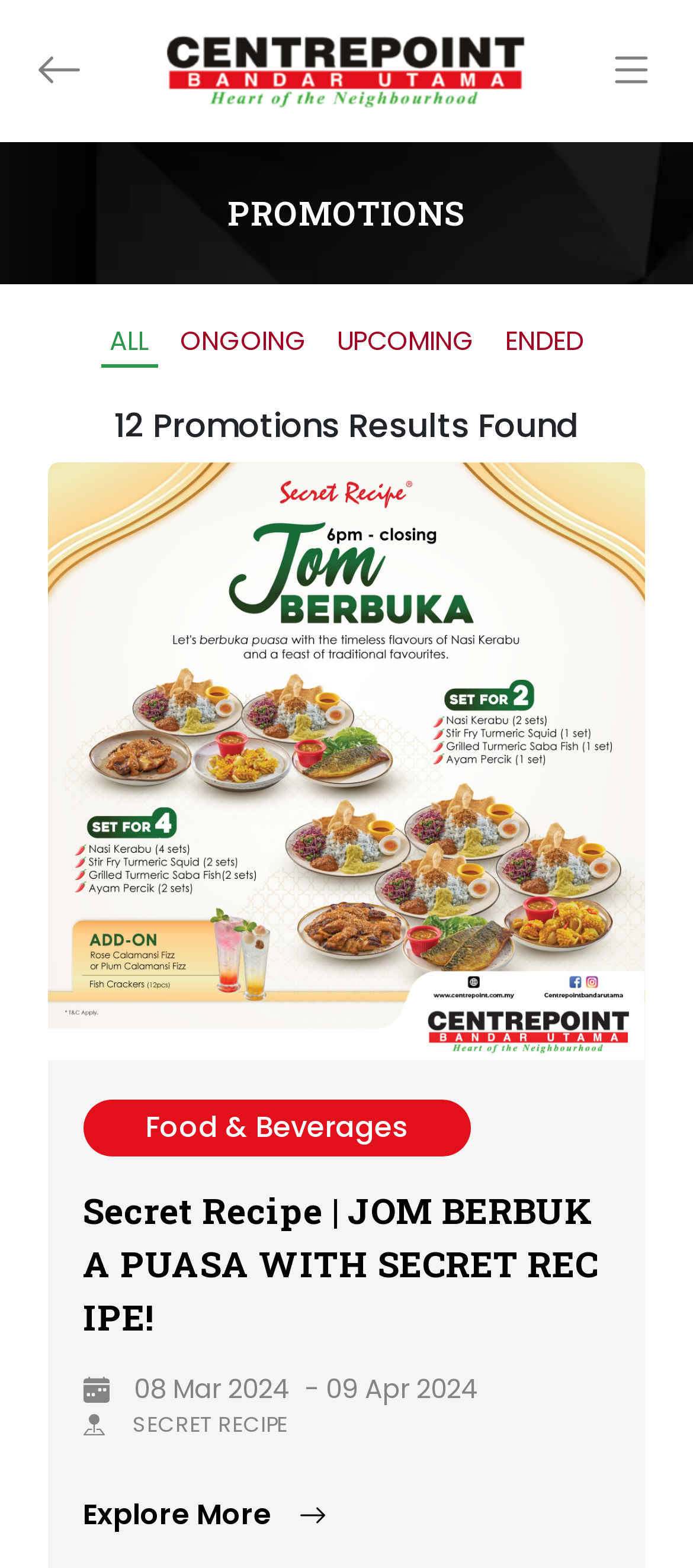Give a one-word or short-phrase answer to the following question: 
How many promotion results are found?

12